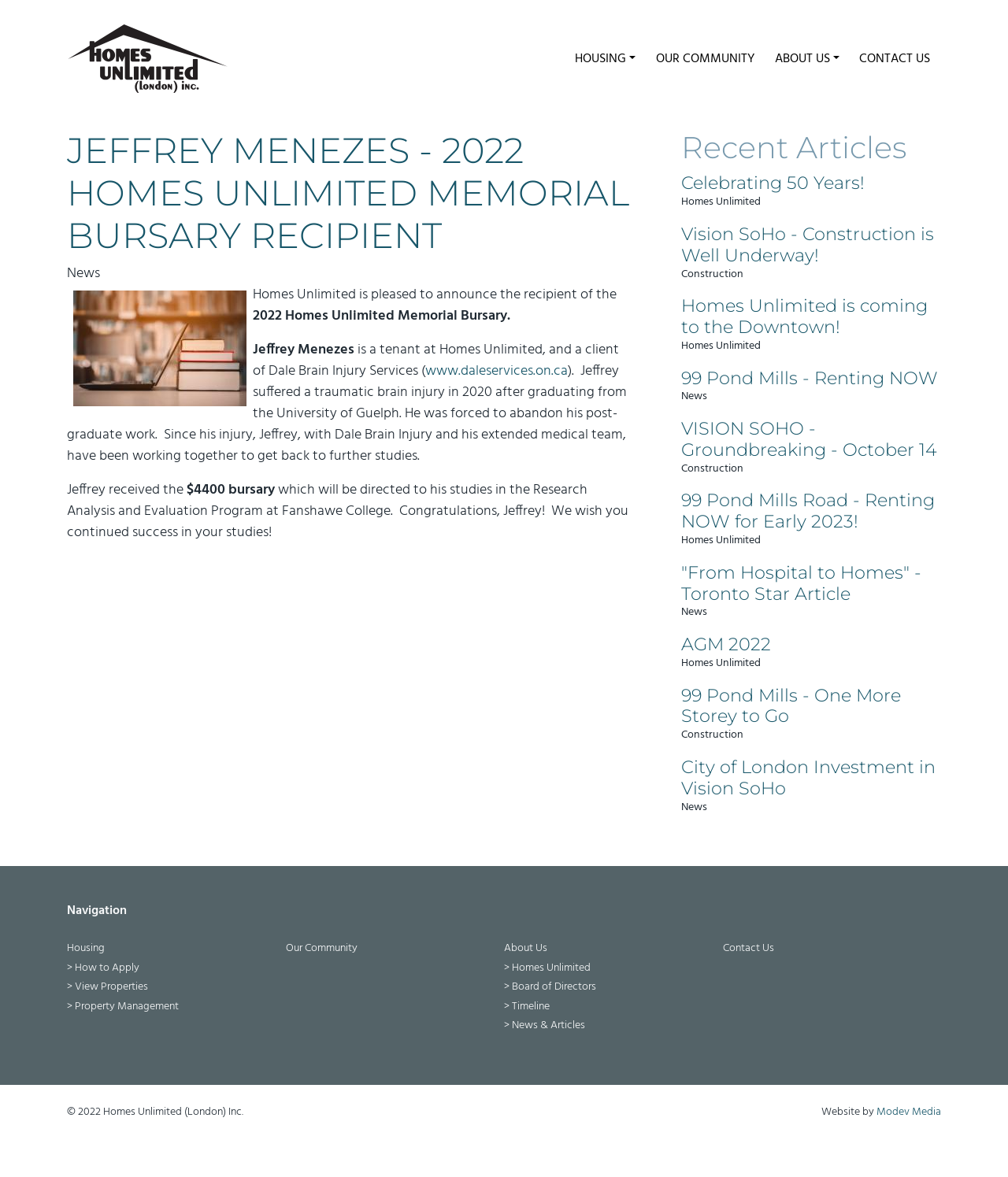Find the bounding box coordinates of the clickable element required to execute the following instruction: "Contact Us". Provide the coordinates as four float numbers between 0 and 1, i.e., [left, top, right, bottom].

[0.846, 0.037, 0.929, 0.063]